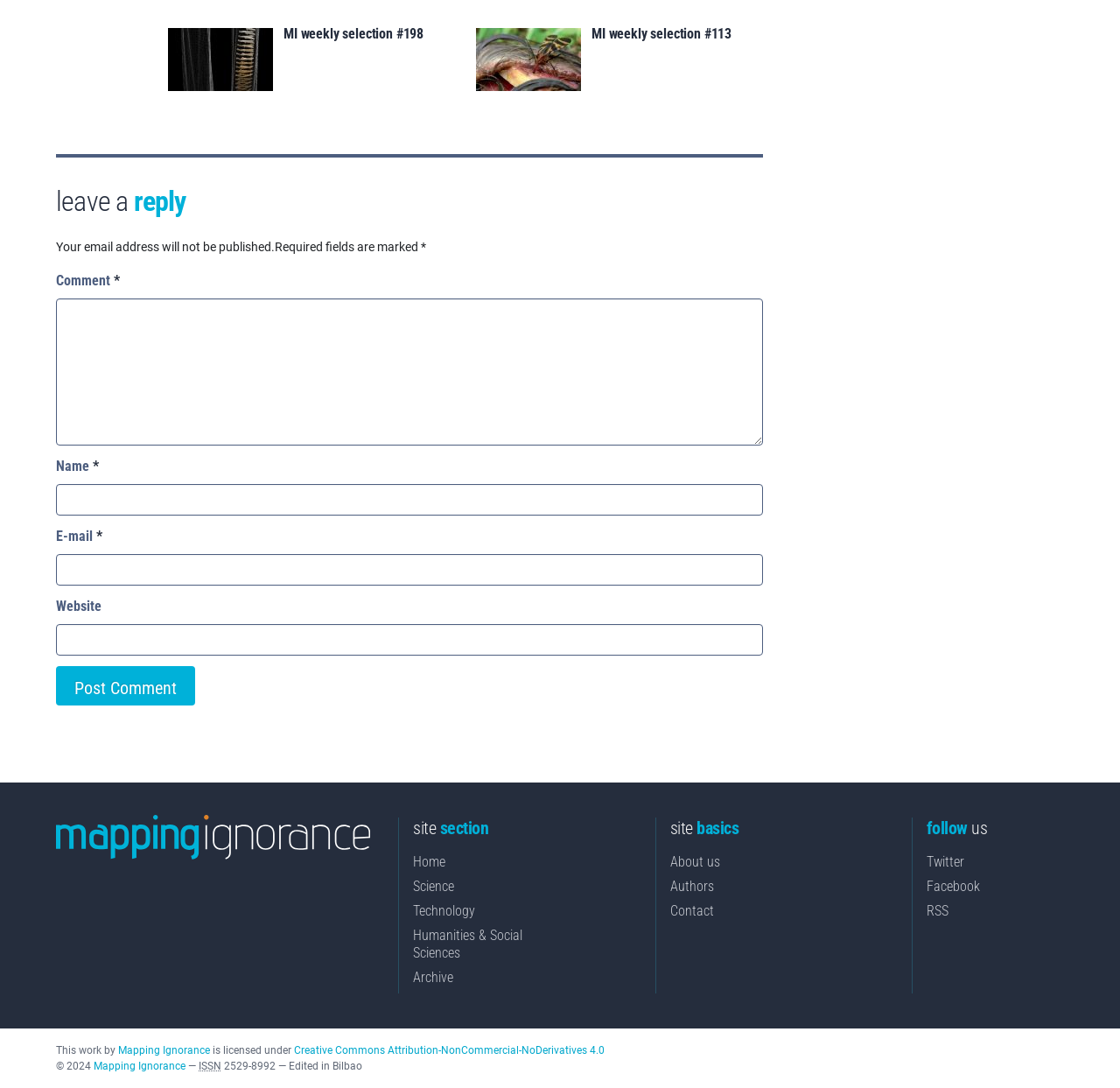What is the purpose of the 'leave a reply' section?
Please respond to the question with a detailed and thorough explanation.

The 'leave a reply' section is located at the top of the webpage, and it contains several input fields, including 'Comment', 'Name', 'E-mail', and 'Website'. The presence of these fields and the 'Post Comment' button suggests that this section is intended for users to leave comments or replies to a post or article.